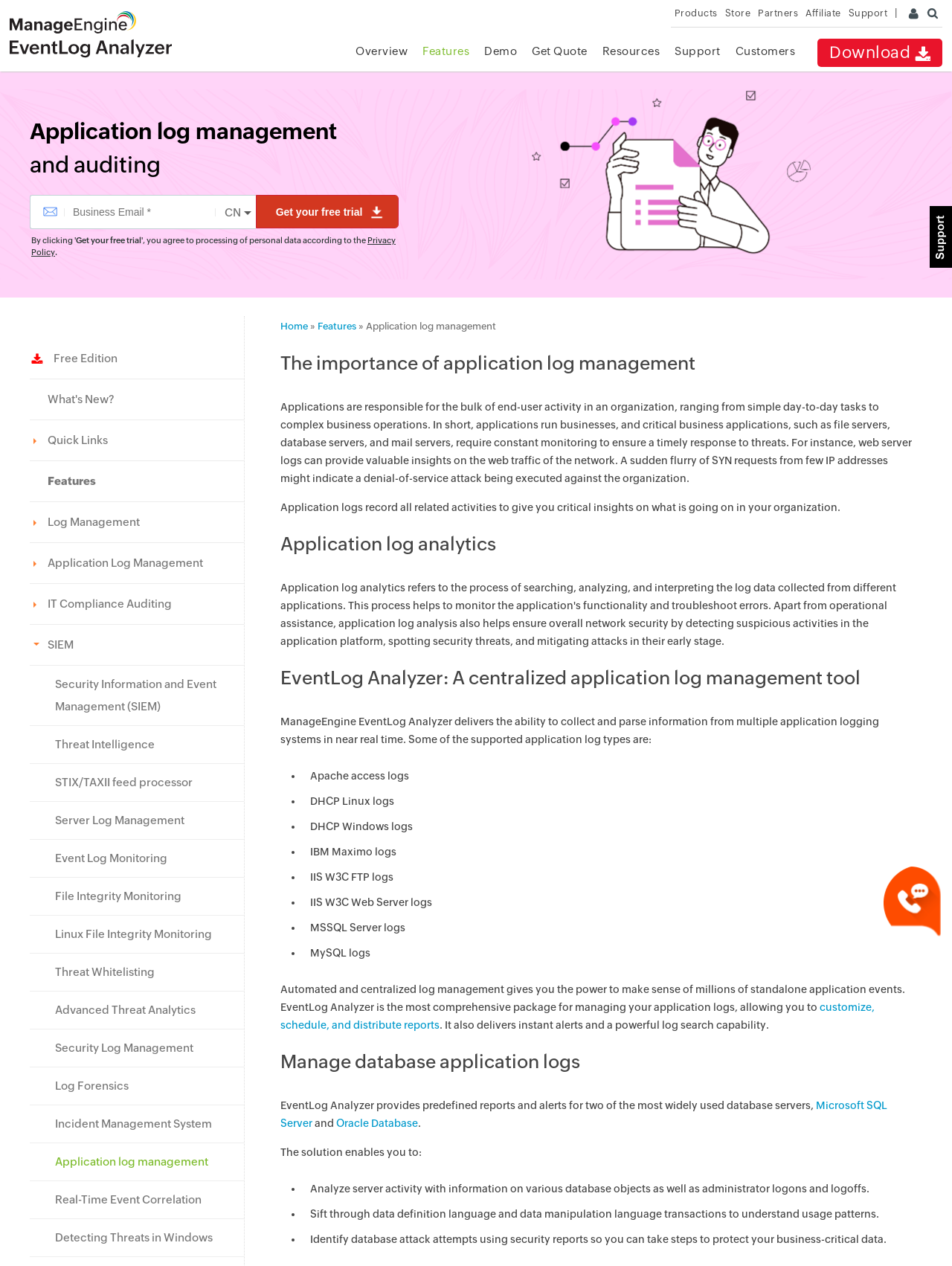Given the element description: "name="Email" placeholder="Business Email *"", predict the bounding box coordinates of the UI element it refers to, using four float numbers between 0 and 1, i.e., [left, top, right, bottom].

[0.045, 0.155, 0.231, 0.18]